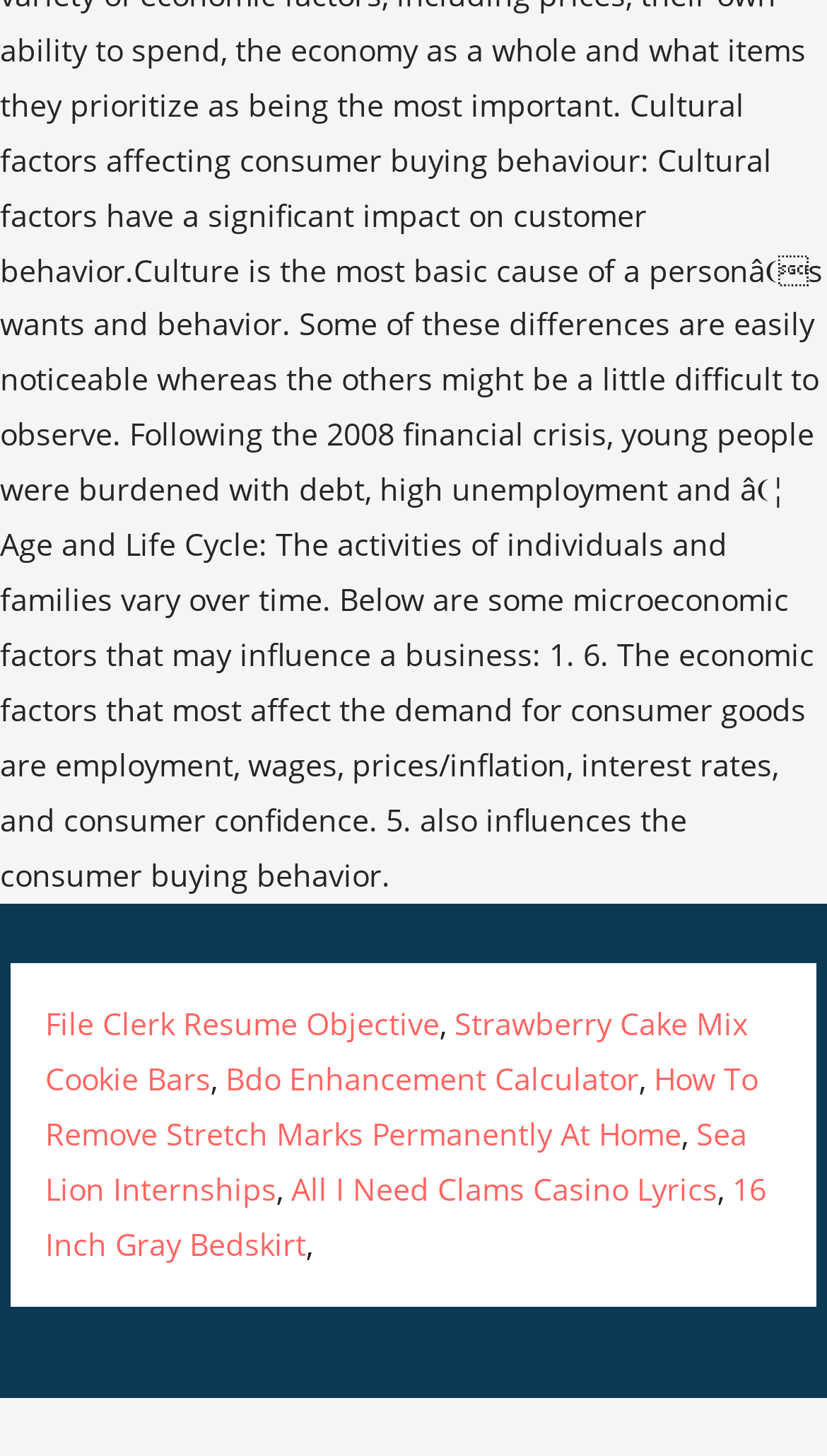What type of content is listed on this webpage? Refer to the image and provide a one-word or short phrase answer.

Links